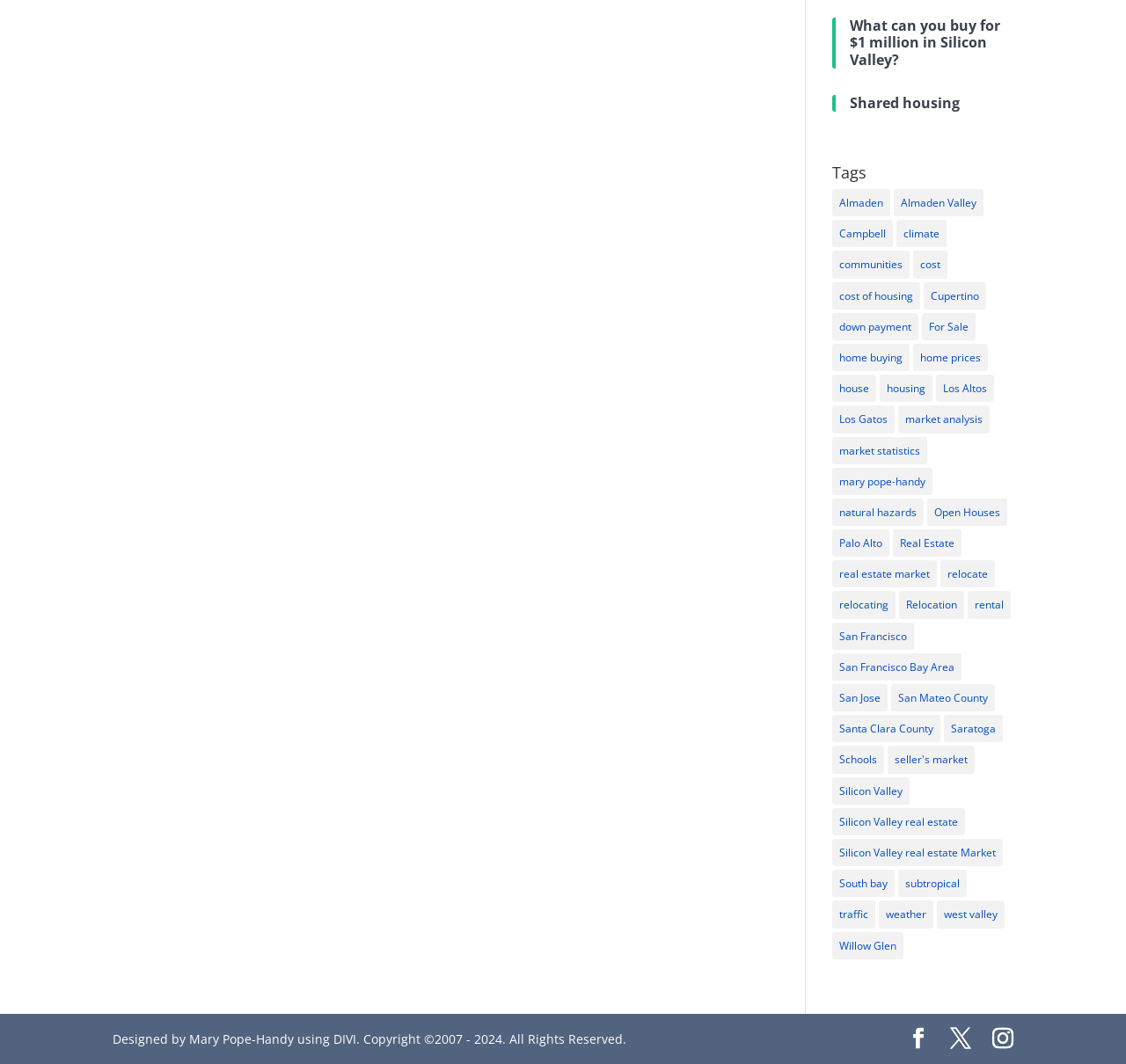Please determine the bounding box coordinates of the section I need to click to accomplish this instruction: "Check 'Designed by Mary Pope-Handy using DIVI'".

[0.1, 0.968, 0.556, 0.984]